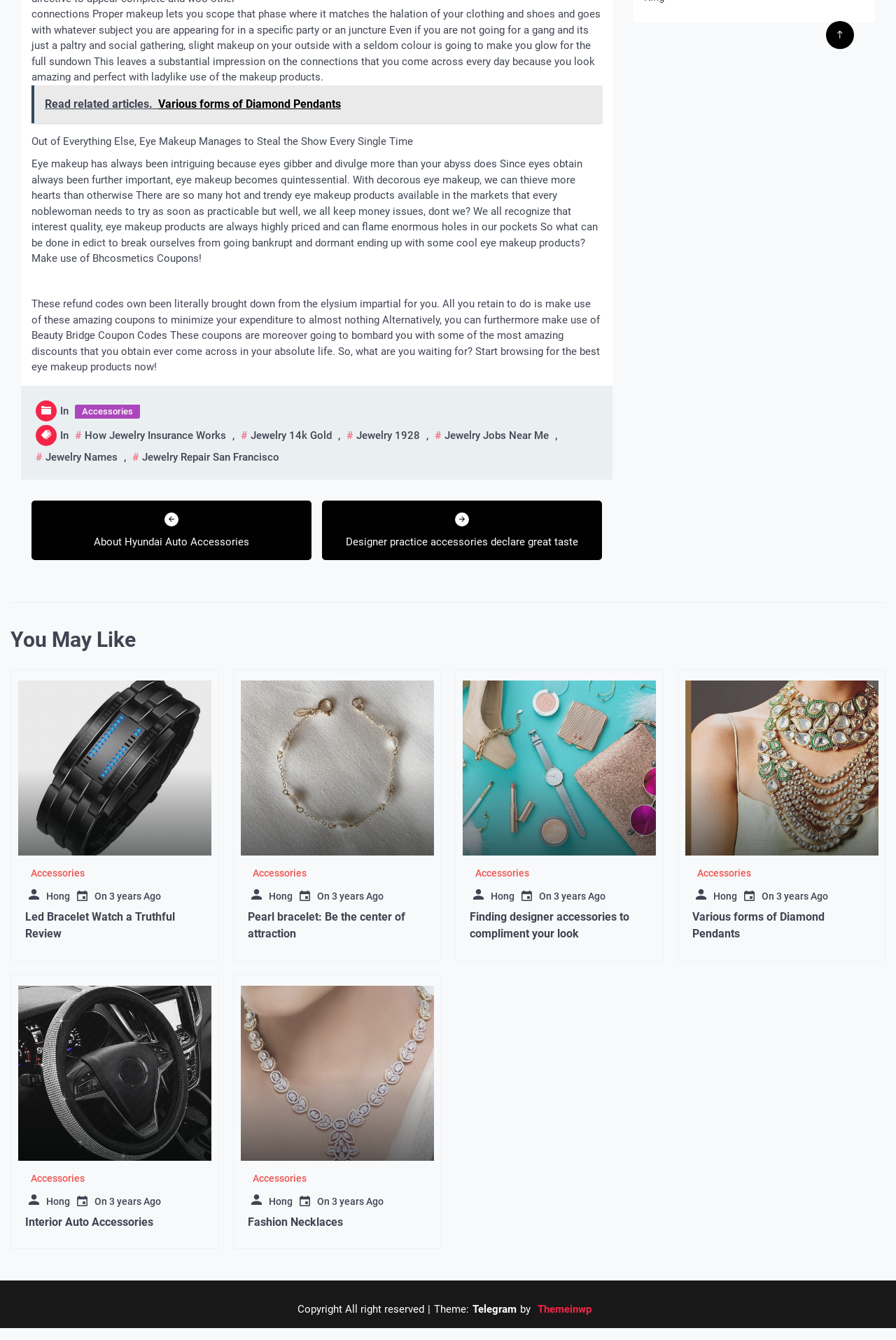Answer the following query concisely with a single word or phrase:
What is the main topic of the webpage?

Accessories